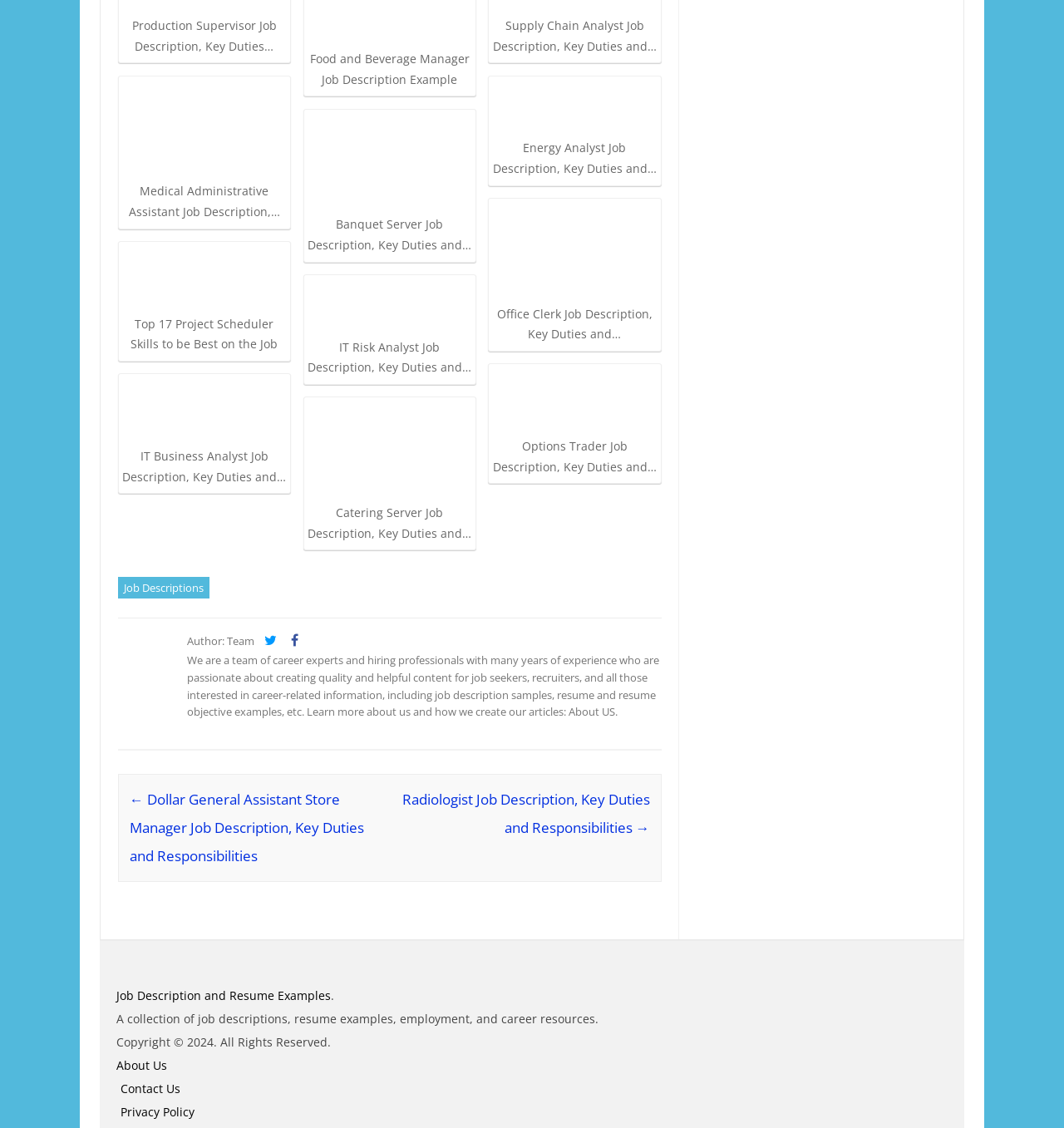Can you identify the bounding box coordinates of the clickable region needed to carry out this instruction: 'Go to the previous job description'? The coordinates should be four float numbers within the range of 0 to 1, stated as [left, top, right, bottom].

[0.122, 0.7, 0.342, 0.767]